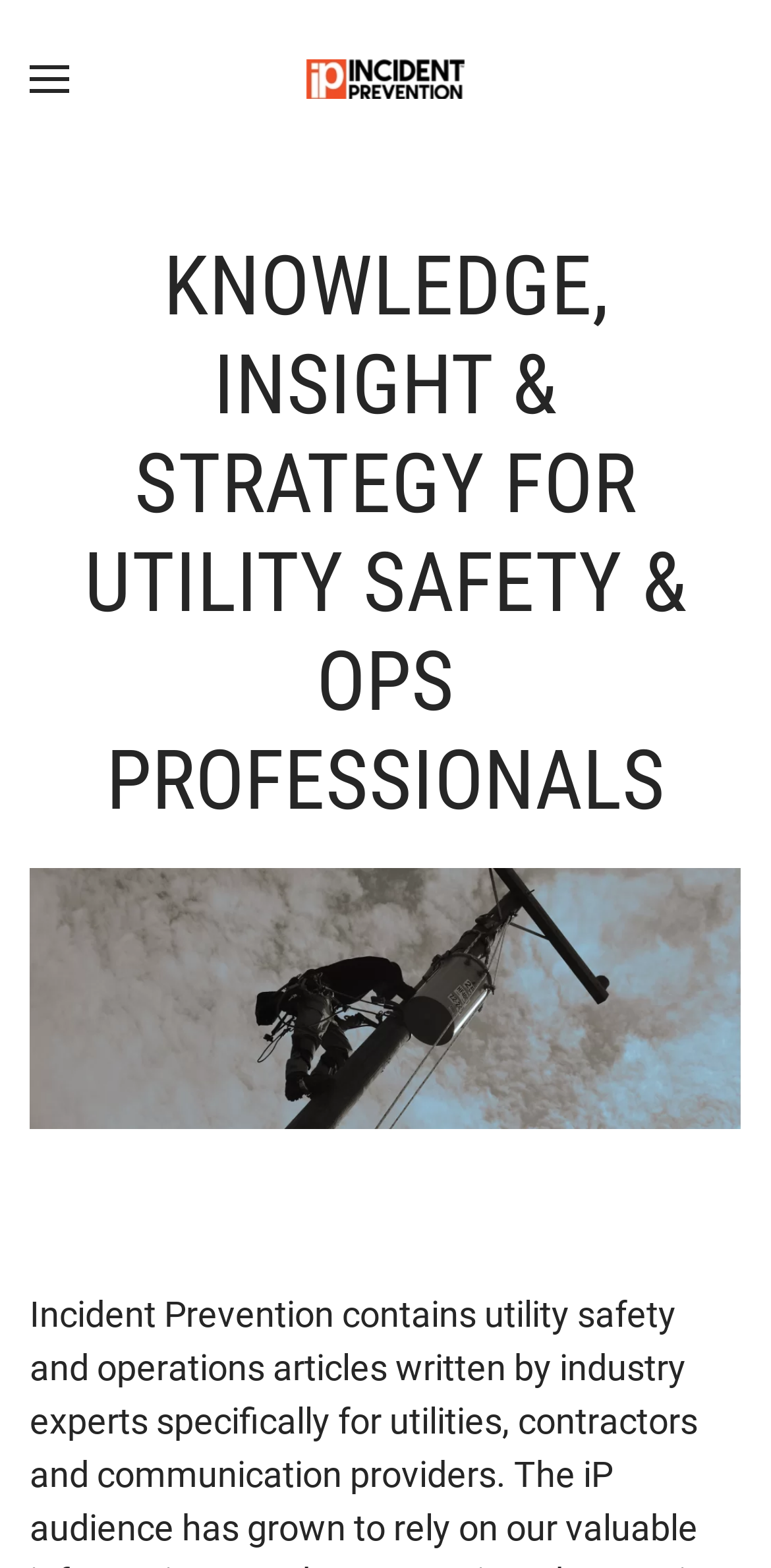Utilize the details in the image to give a detailed response to the question: Is there a menu on the webpage?

The presence of a button labeled 'Open menu' suggests that there is a menu on the webpage, which can be opened by clicking on this button.